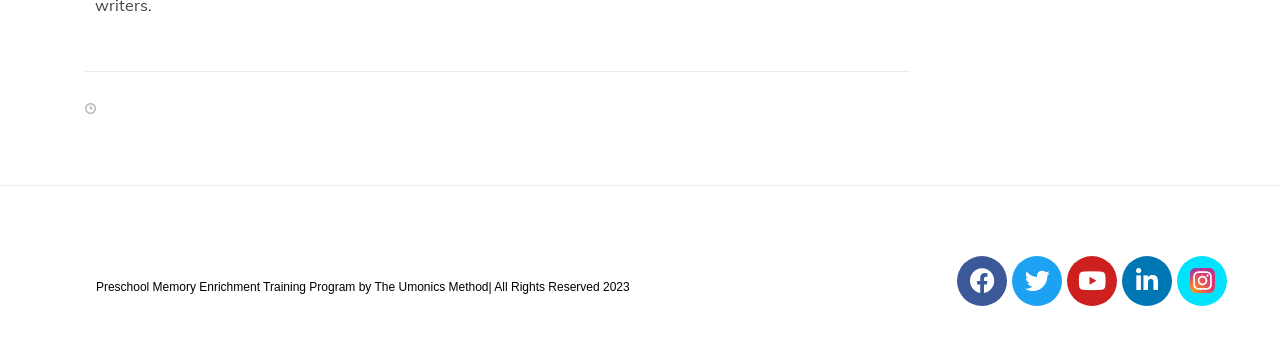Is there an image on the webpage?
Refer to the image and provide a one-word or short phrase answer.

Yes